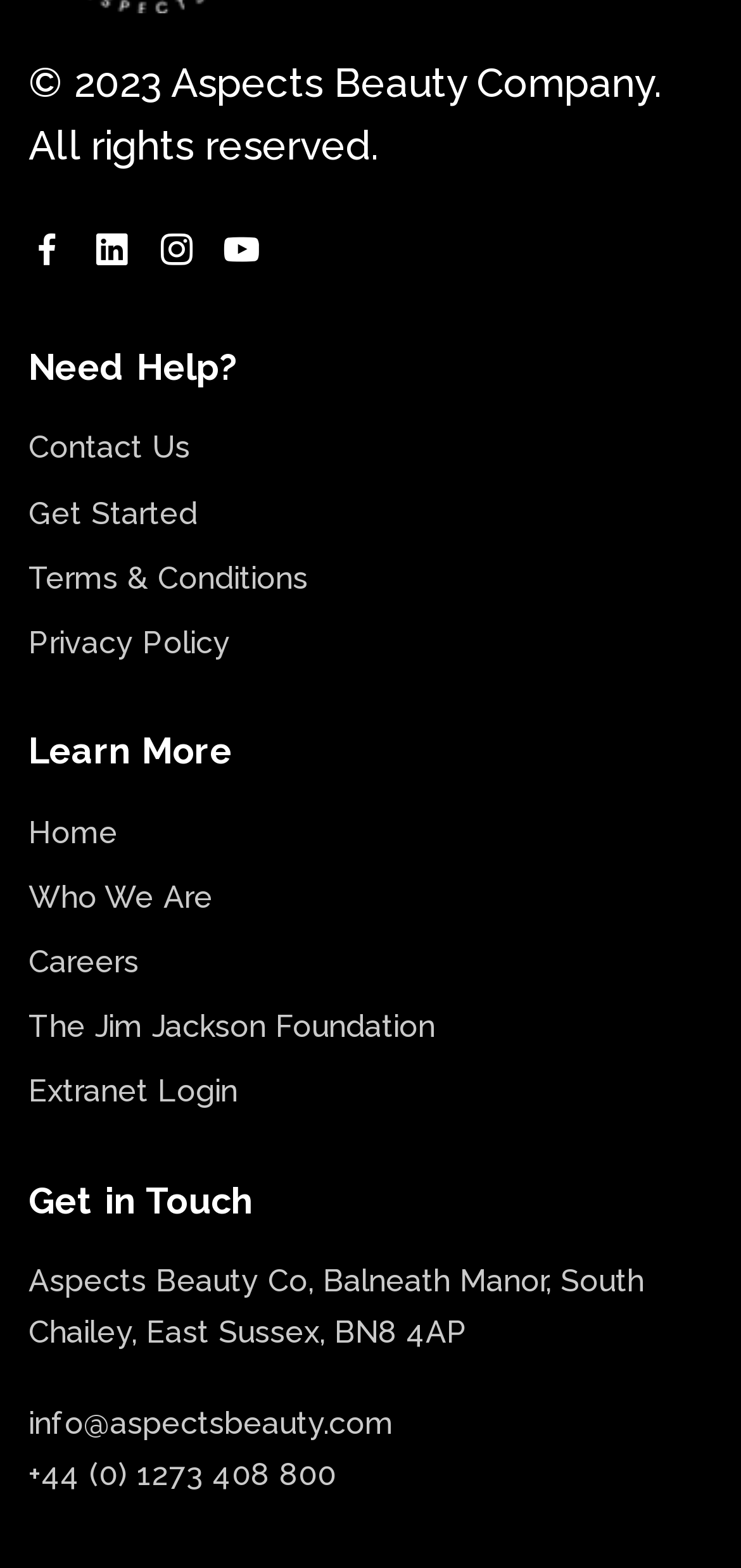Answer the question in a single word or phrase:
What is the address of Aspects Beauty Co?

Balneath Manor, South Chailey, East Sussex, BN8 4AP